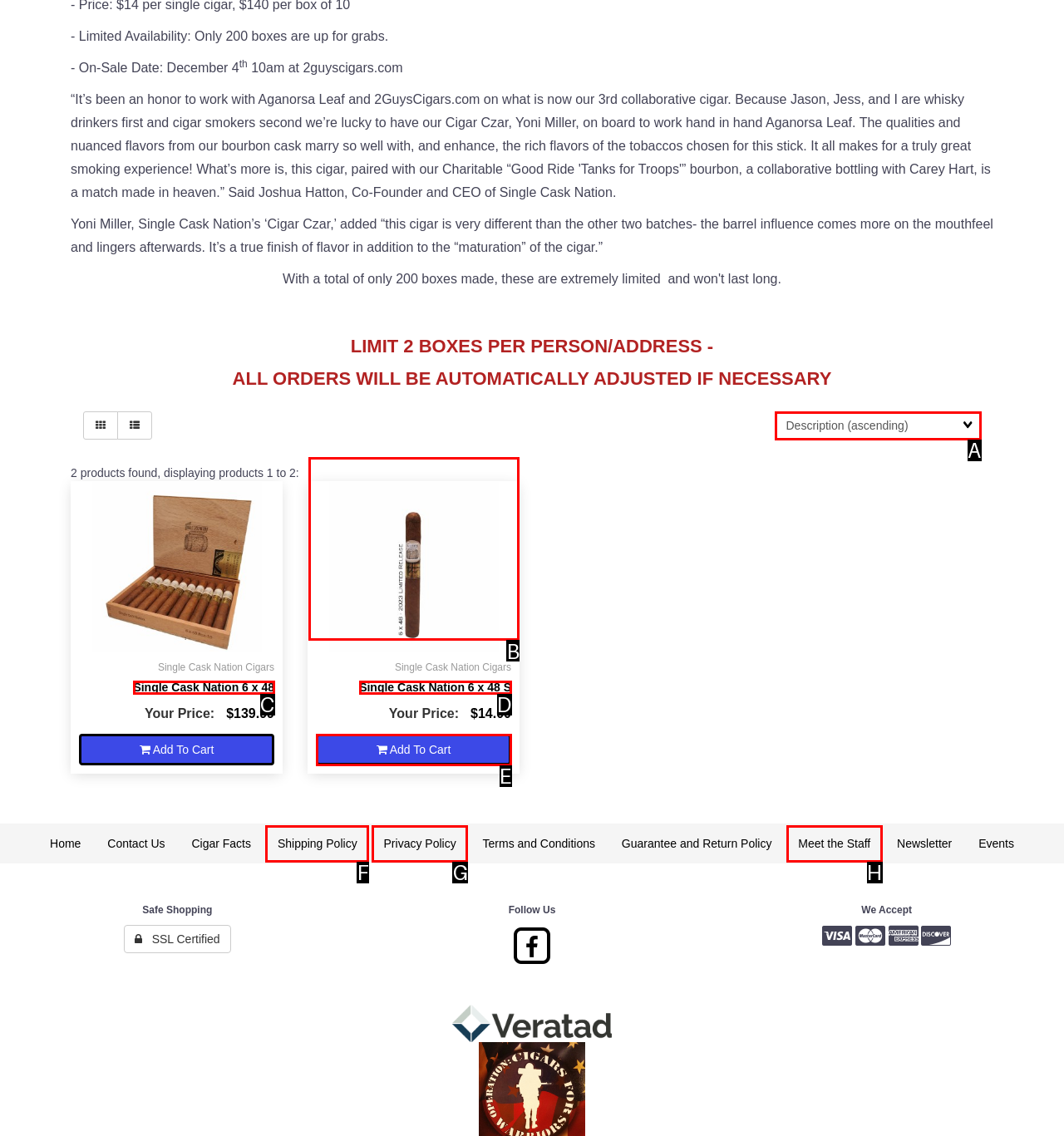Determine which option you need to click to execute the following task: View the 'Single Cask Nation 6 x 48 S' product details. Provide your answer as a single letter.

B